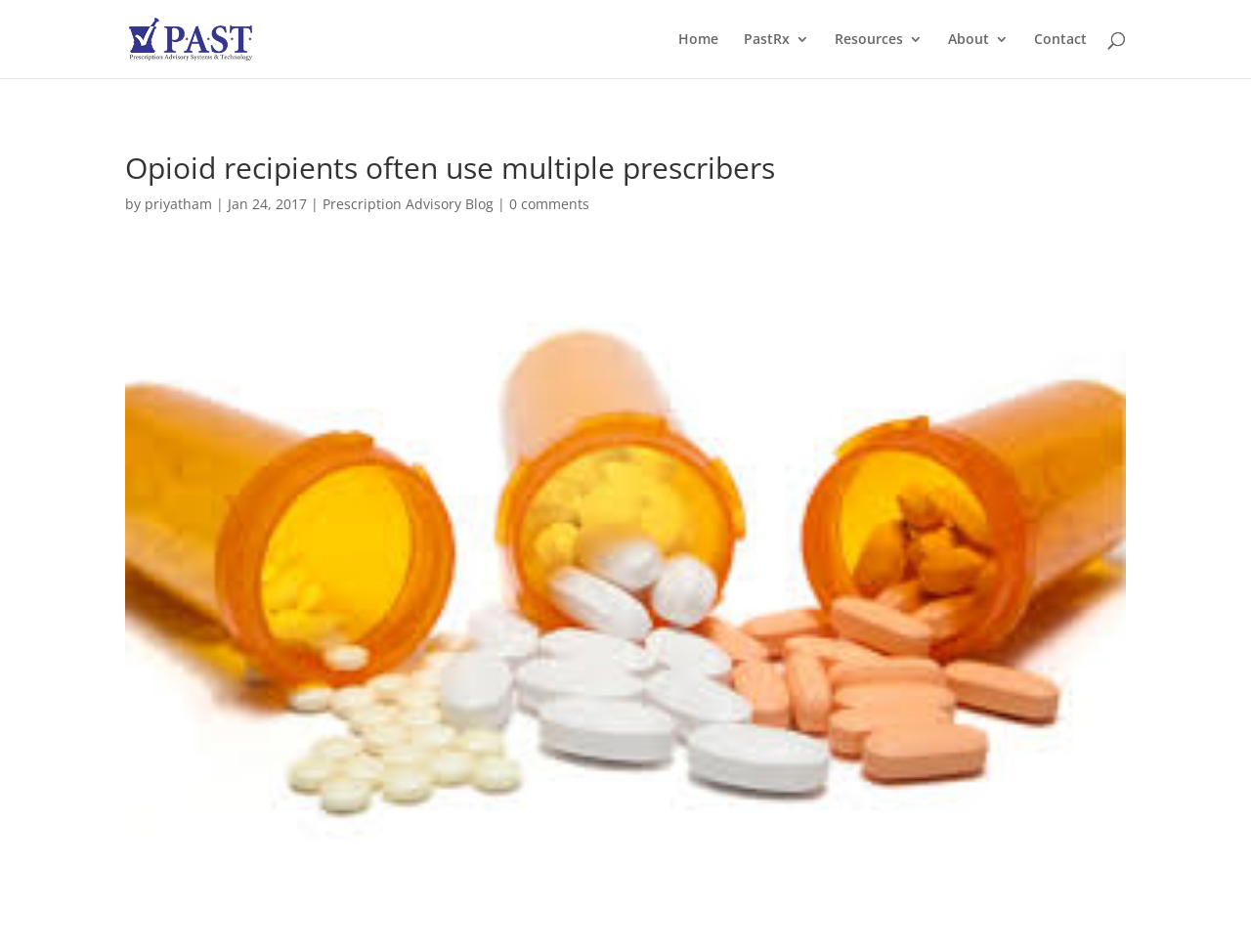What is the category of the blog post?
Look at the image and answer the question with a single word or phrase.

Prescription Advisory Blog